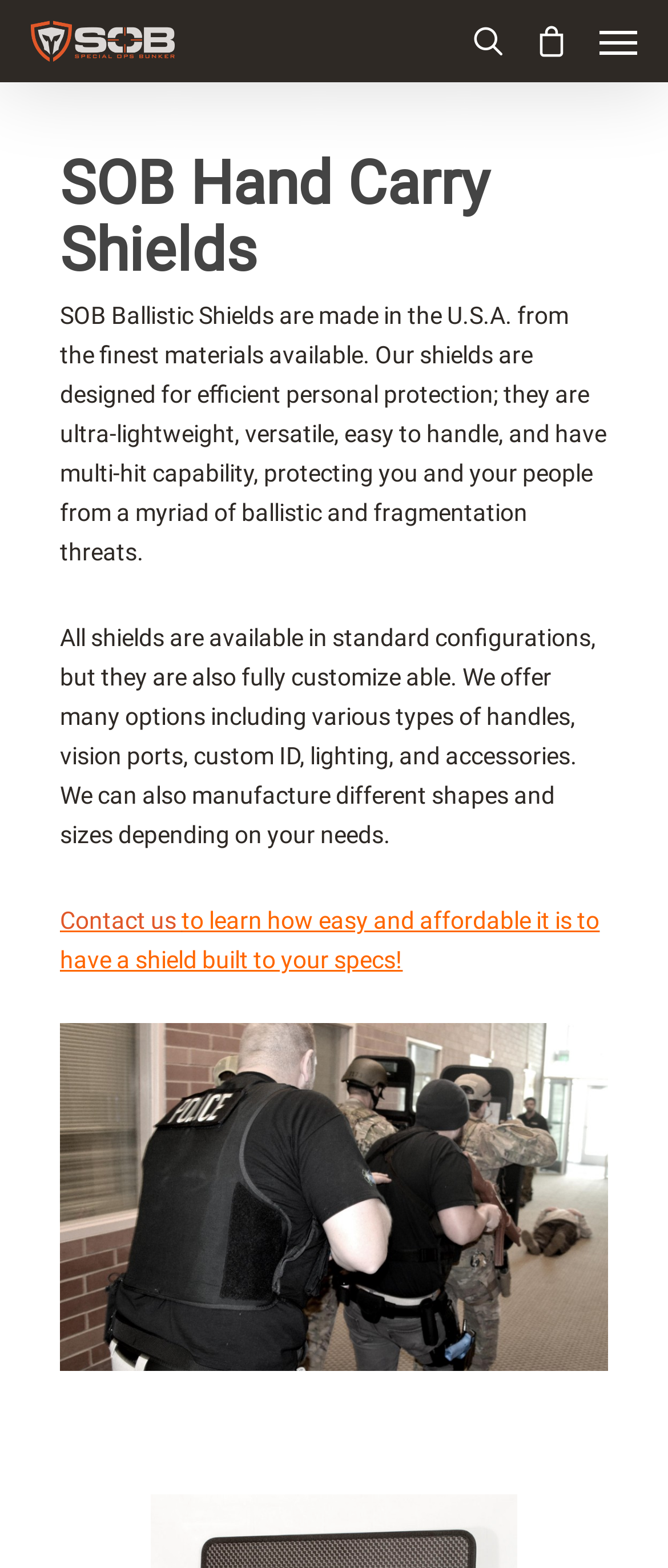Give a one-word or short phrase answer to this question: 
What is the main product of Special Ops Bunker?

Hand Carry Shields